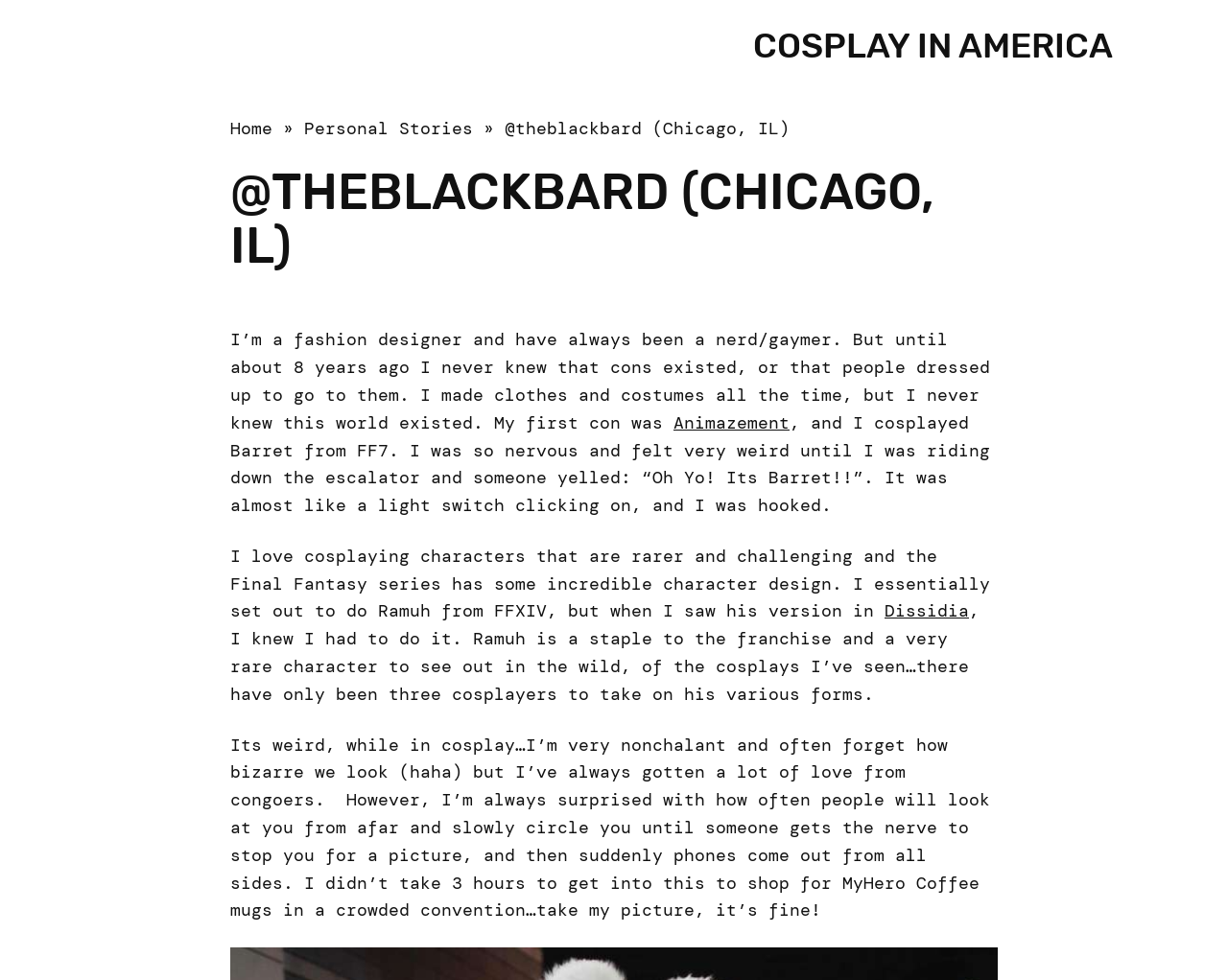Analyze the image and answer the question with as much detail as possible: 
What is the name of the first con the author attended?

The author mentions 'My first con was Animazement' in the text, which is located in the main content area of the webpage.